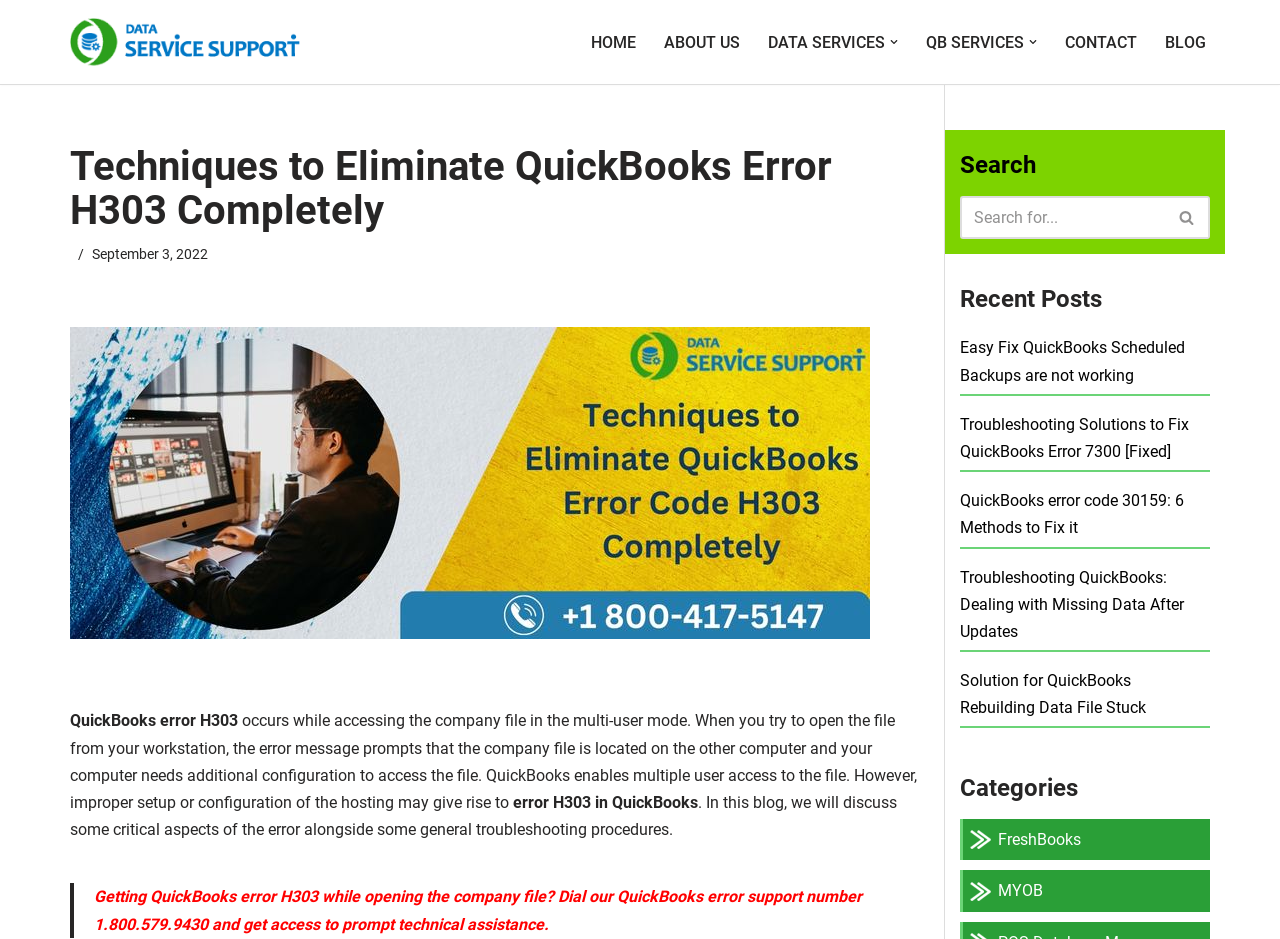What is the purpose of the phone number provided?
Kindly give a detailed and elaborate answer to the question.

The phone number 1.800.579.9430 is provided in a blockquote, and it is for users to get prompt technical assistance for QuickBooks error H303.